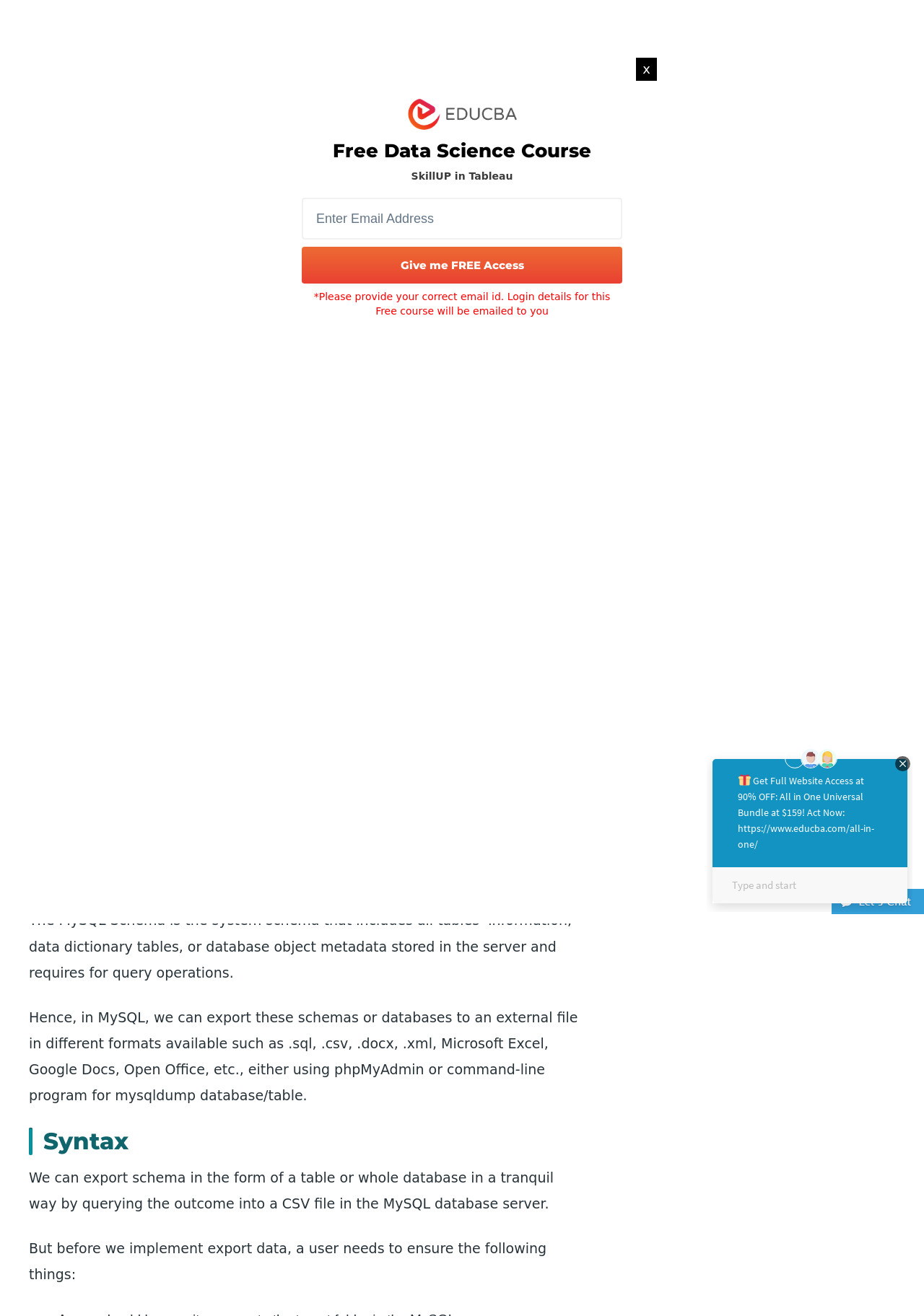Predict the bounding box coordinates of the area that should be clicked to accomplish the following instruction: "Enter email address for free access". The bounding box coordinates should consist of four float numbers between 0 and 1, i.e., [left, top, right, bottom].

[0.327, 0.15, 0.673, 0.182]